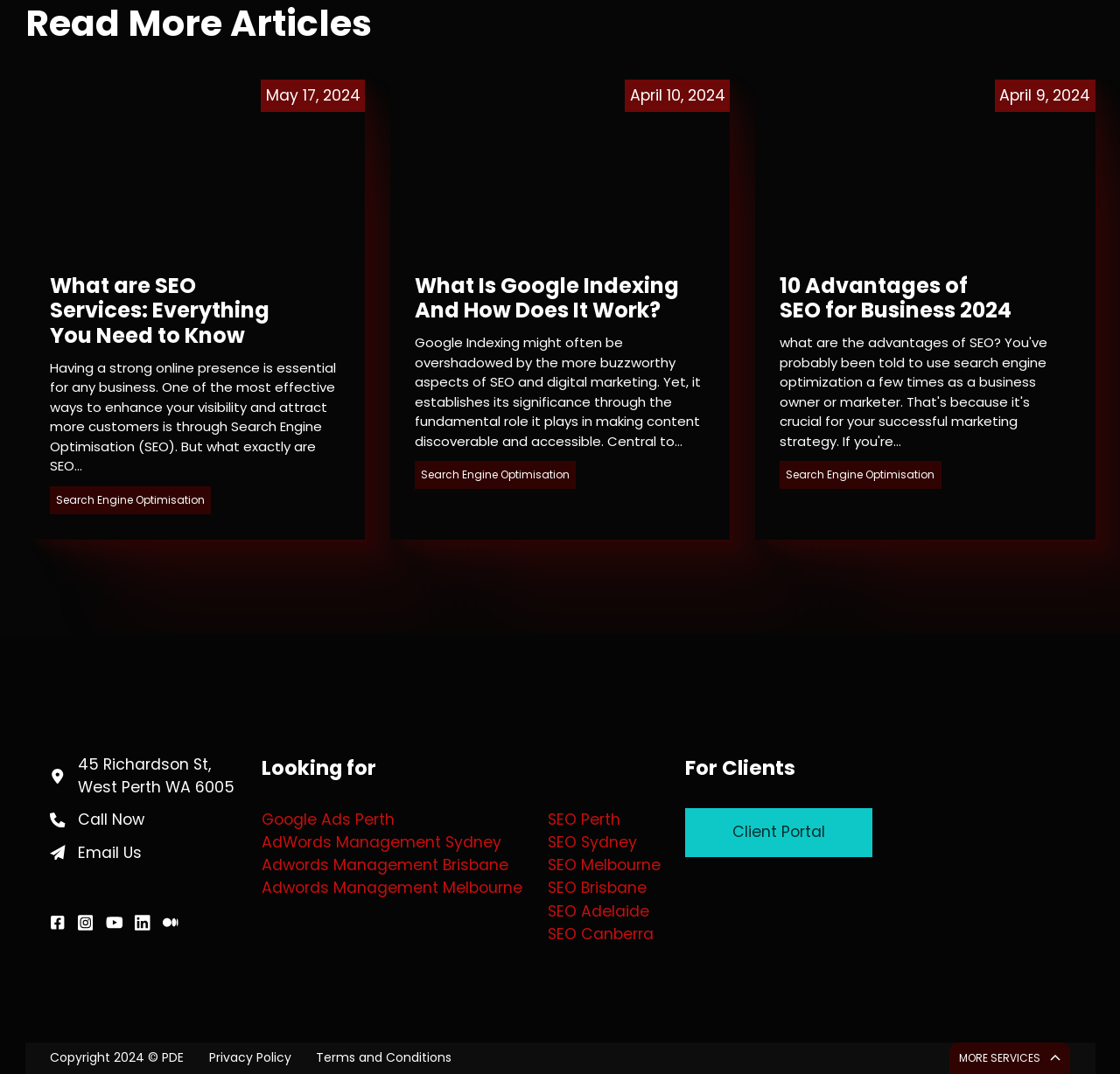What is the purpose of Google Indexing?
Please answer the question with a detailed response using the information from the screenshot.

The second article's text mentions that 'Google Indexing establishes its significance through the fundamental role it plays in making content discoverable and accessible'. This suggests that the purpose of Google Indexing is to make content discoverable and accessible.